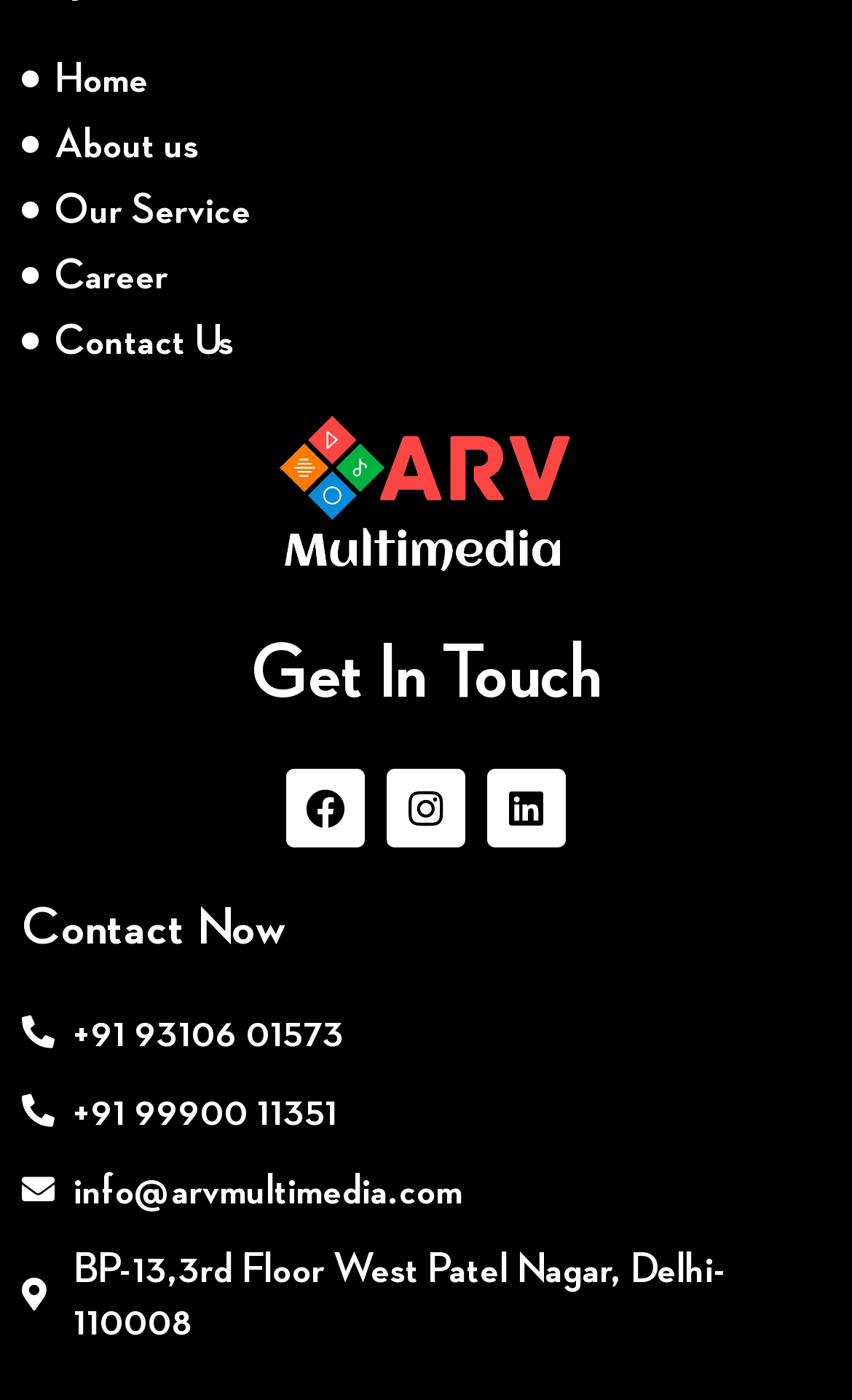Identify the coordinates of the bounding box for the element described below: "Contact Us". Return the coordinates as four float numbers between 0 and 1: [left, top, right, bottom].

[0.026, 0.225, 0.974, 0.263]